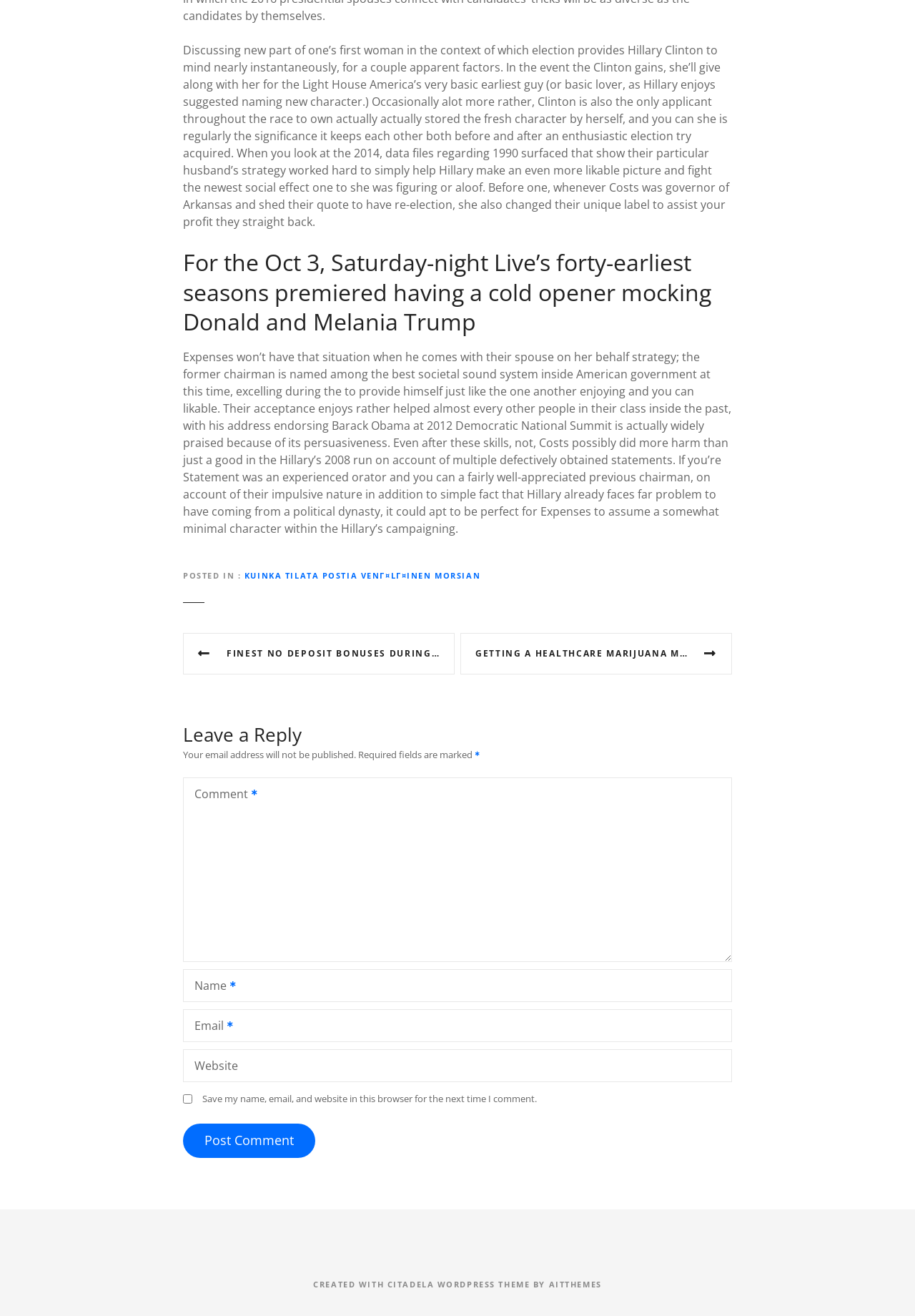Specify the bounding box coordinates for the region that must be clicked to perform the given instruction: "Click the 'Post Comment' button".

None